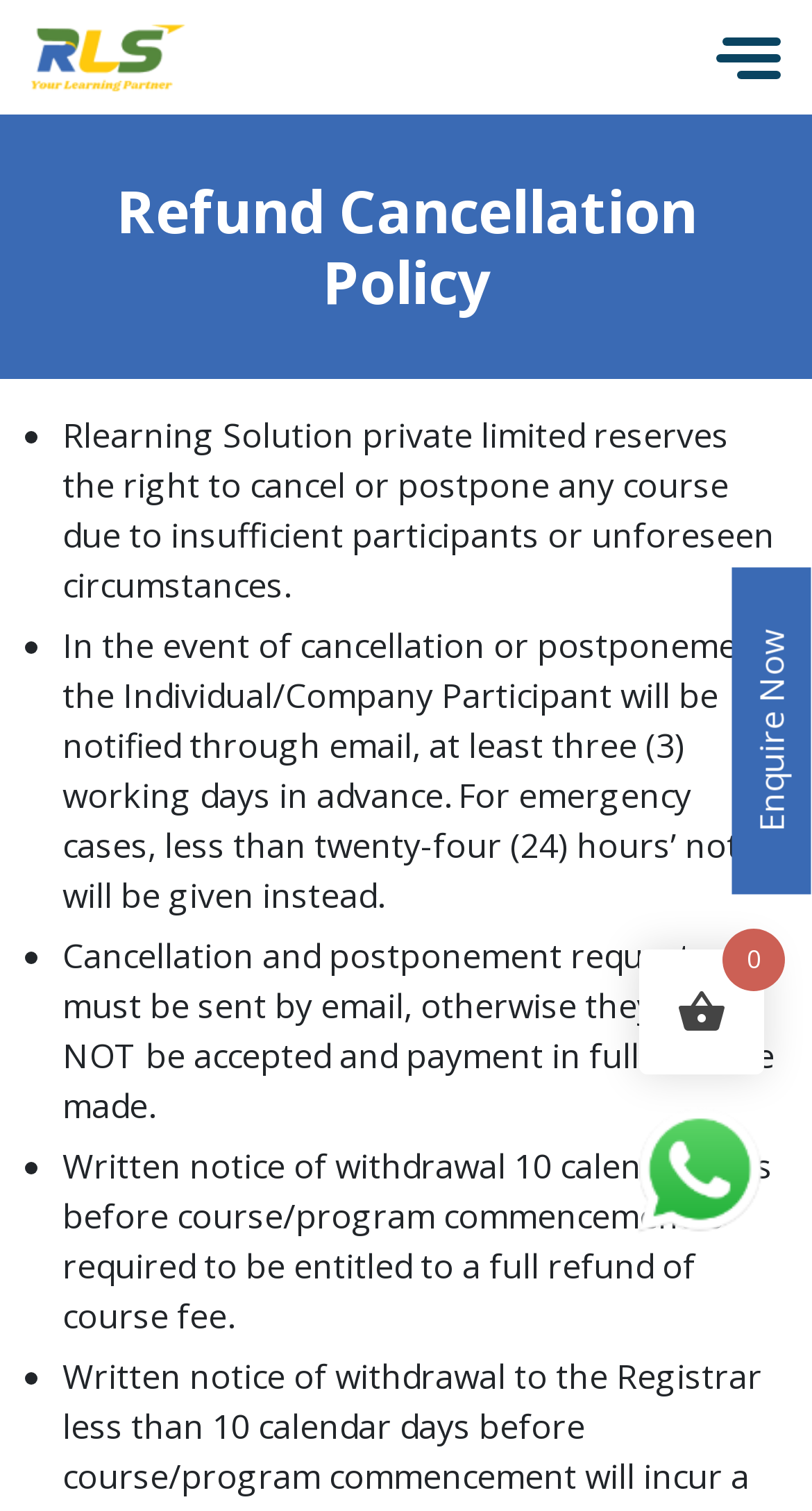Given the webpage screenshot and the description, determine the bounding box coordinates (top-left x, top-left y, bottom-right x, bottom-right y) that define the location of the UI element matching this description: <img src="/wp-content/uploads/2022/02/whatsapp.png">

[0.749, 0.714, 0.974, 0.835]